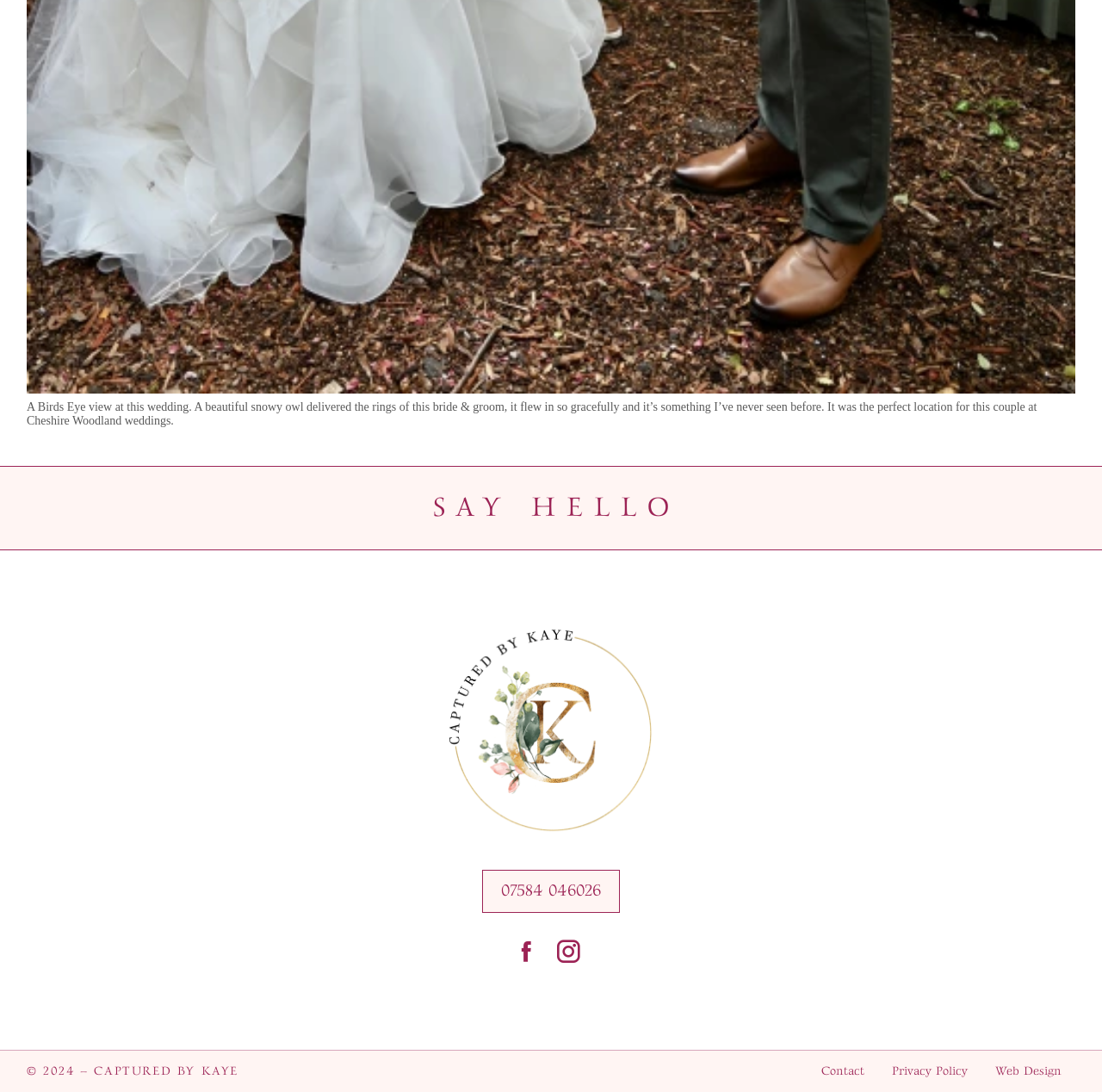Given the element description: "07584 046026", predict the bounding box coordinates of the UI element it refers to, using four float numbers between 0 and 1, i.e., [left, top, right, bottom].

[0.438, 0.797, 0.562, 0.836]